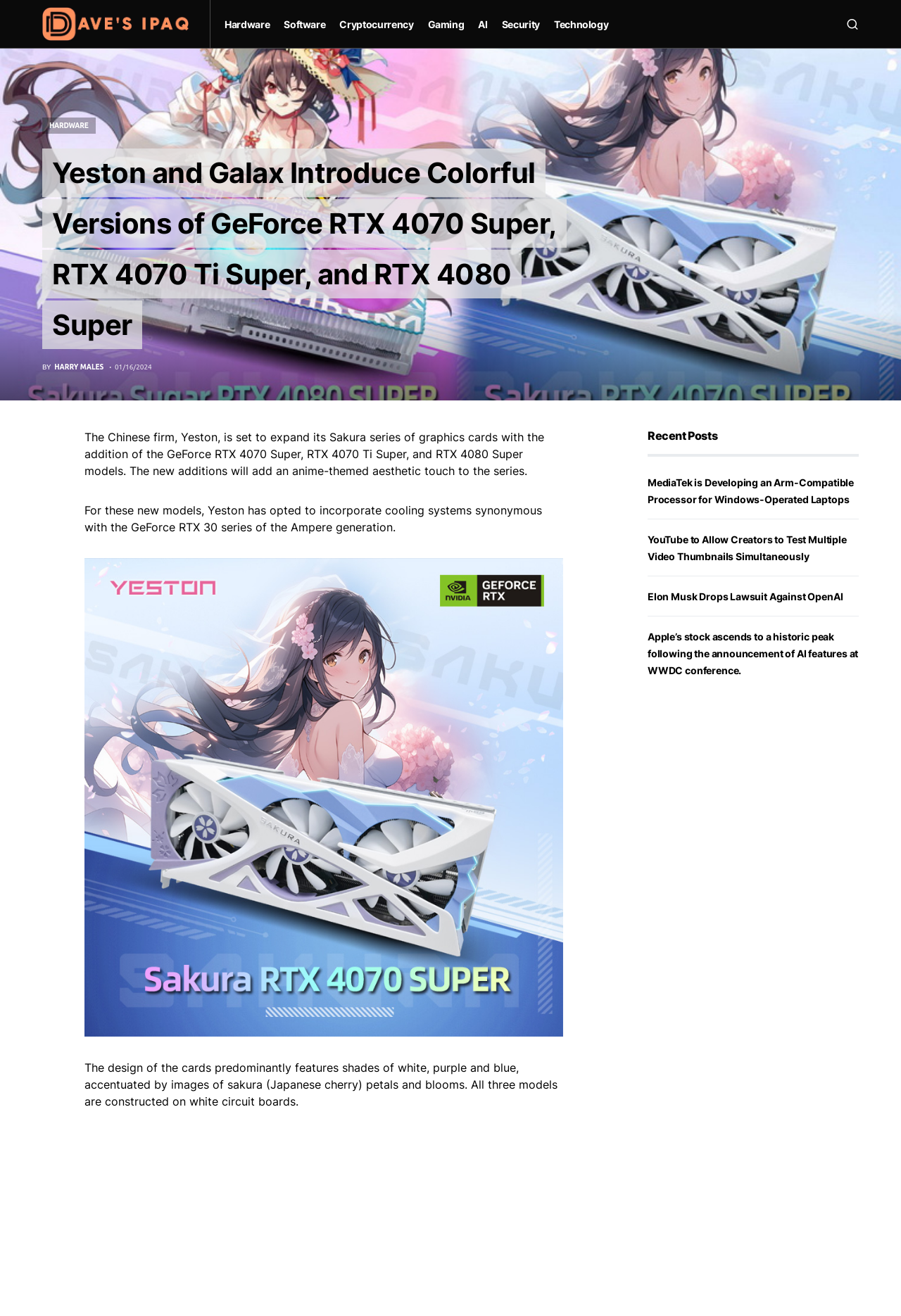What is the category of the webpage?
Based on the visual, give a brief answer using one word or a short phrase.

Hardware